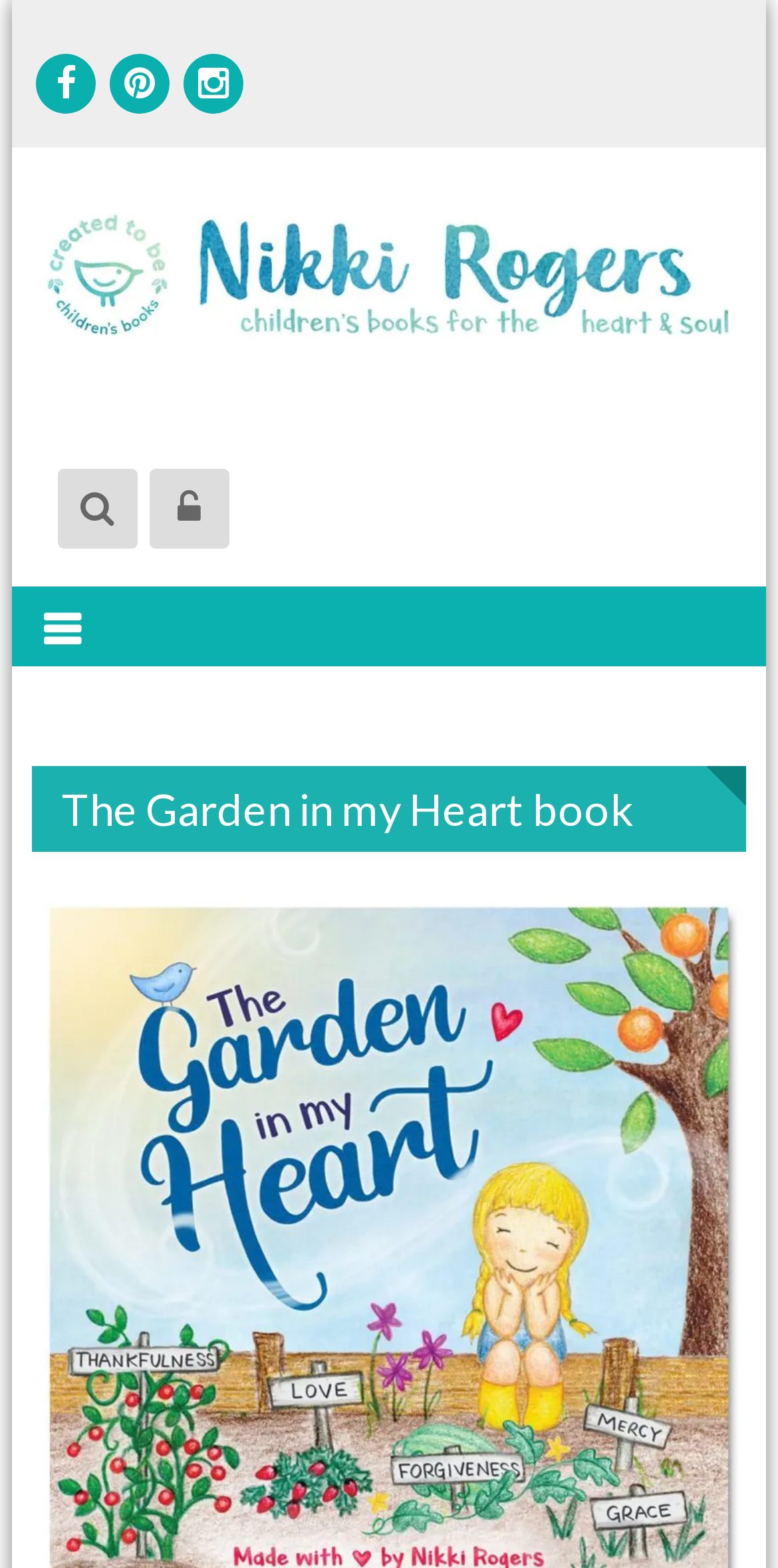What is the purpose of the button with '' icon?
Please answer the question as detailed as possible based on the image.

The button with the '' icon has the property 'expanded: False' and it controls the 'primary-menu', which indicates that its purpose is to expand the primary menu.